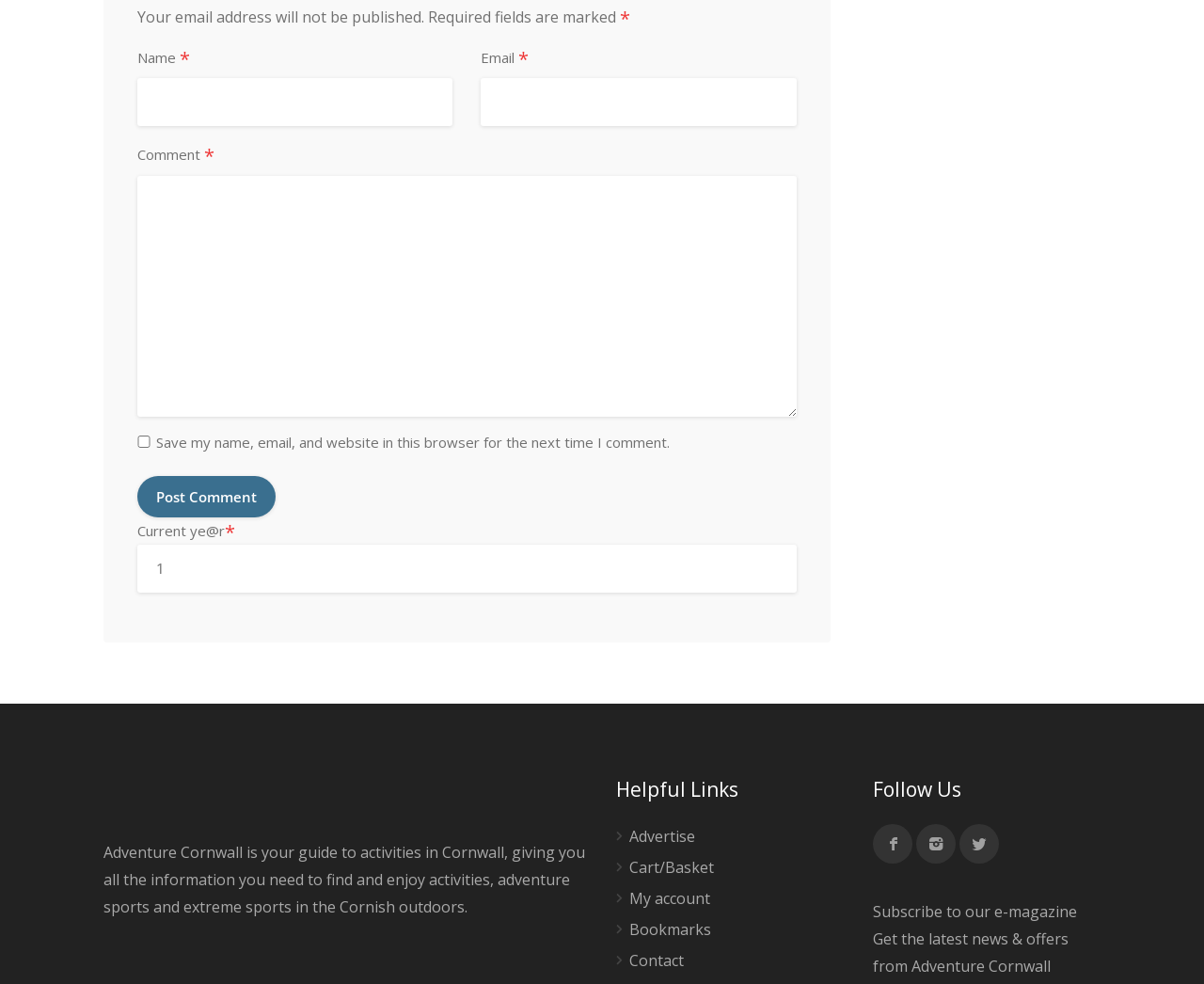Determine the bounding box coordinates for the area that needs to be clicked to fulfill this task: "Click on the 'Contact' link". The coordinates must be given as four float numbers between 0 and 1, i.e., [left, top, right, bottom].

[0.512, 0.967, 0.568, 0.995]